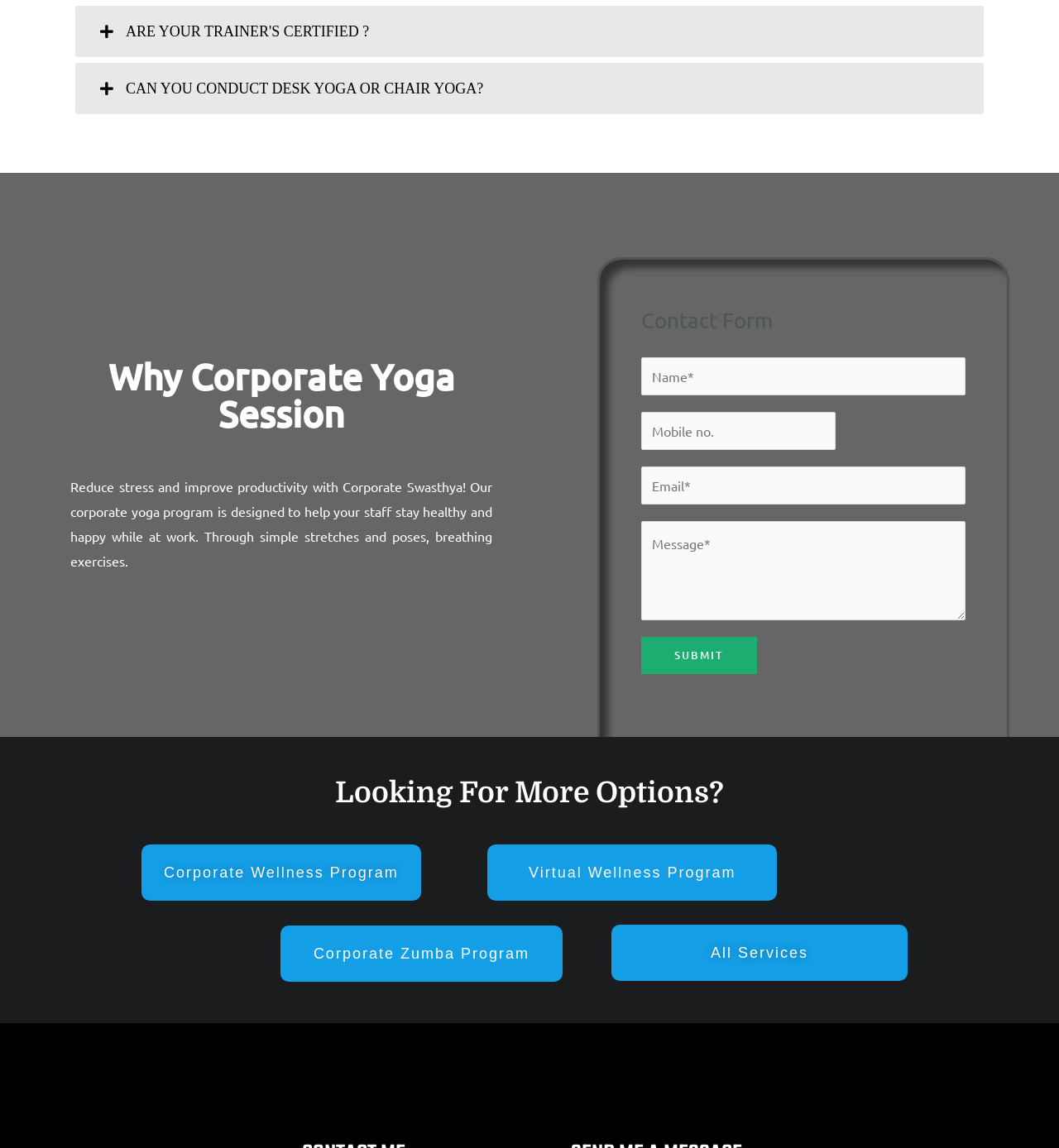What is the purpose of Corporate Swasthya?
Please use the image to provide a one-word or short phrase answer.

Reduce stress and improve productivity